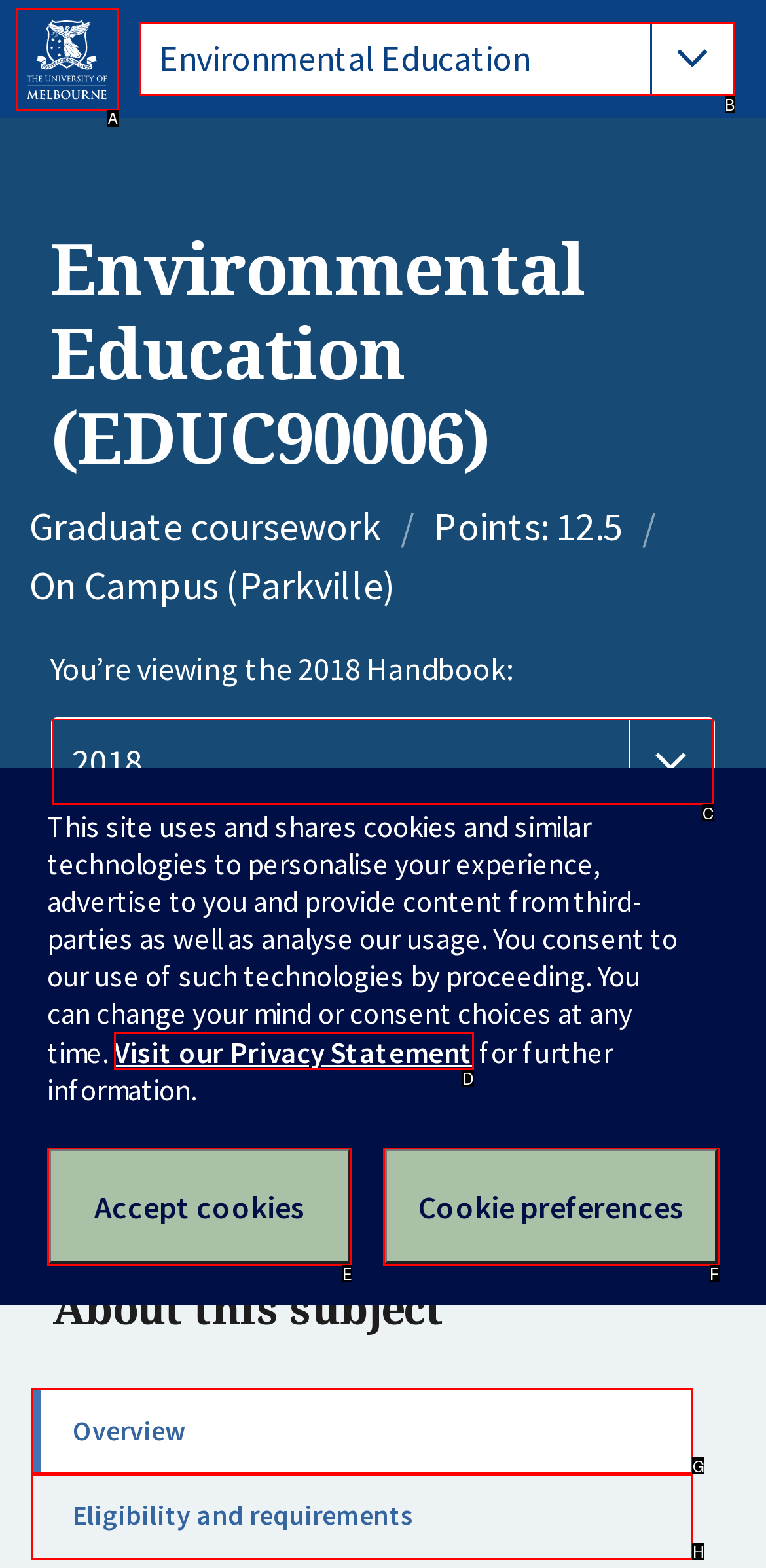Determine the option that aligns with this description: Eligibility and requirements
Reply with the option's letter directly.

H